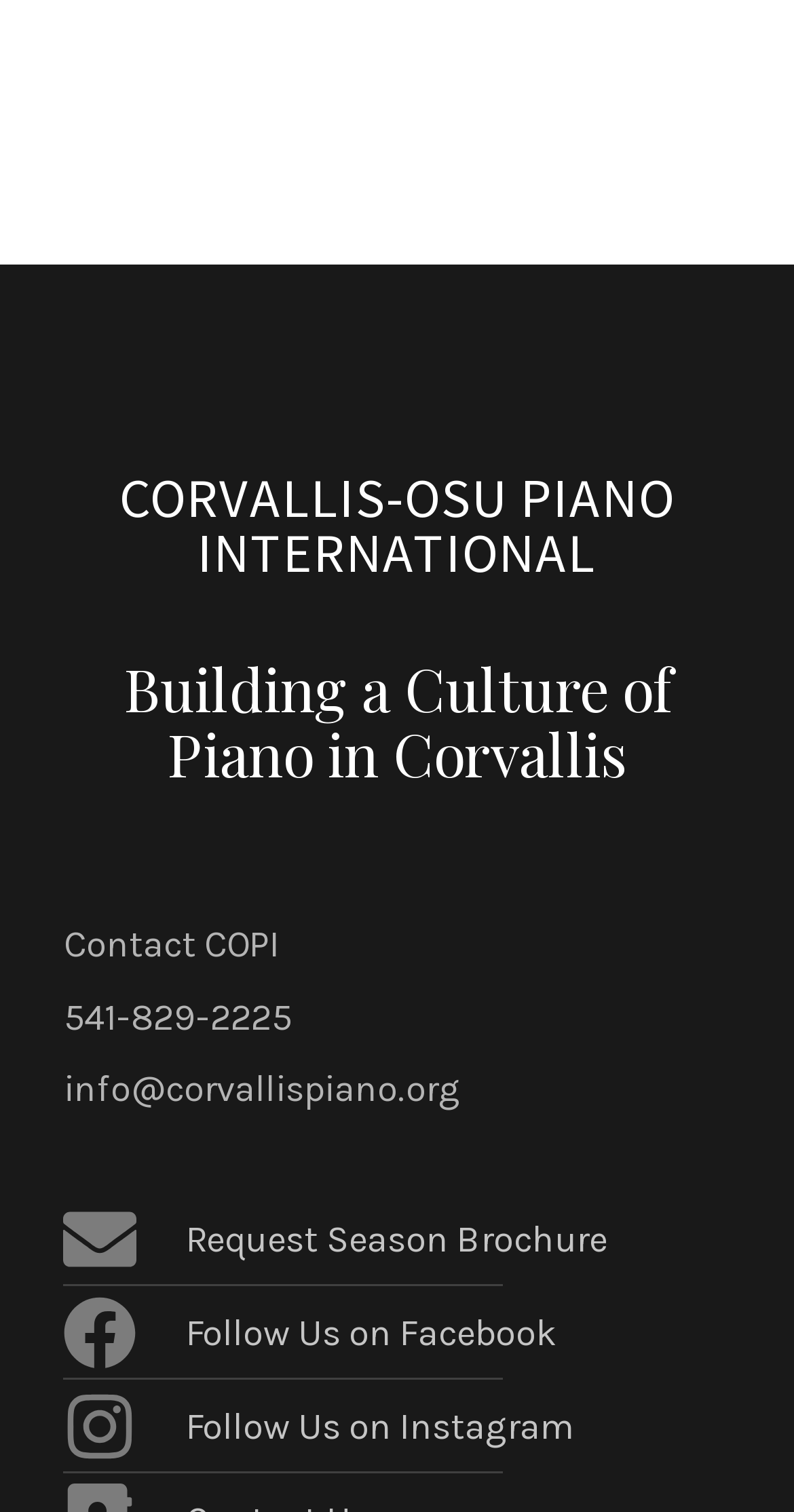Answer the following inquiry with a single word or phrase:
What is the name of the organization?

Corvallis OSU Piano International